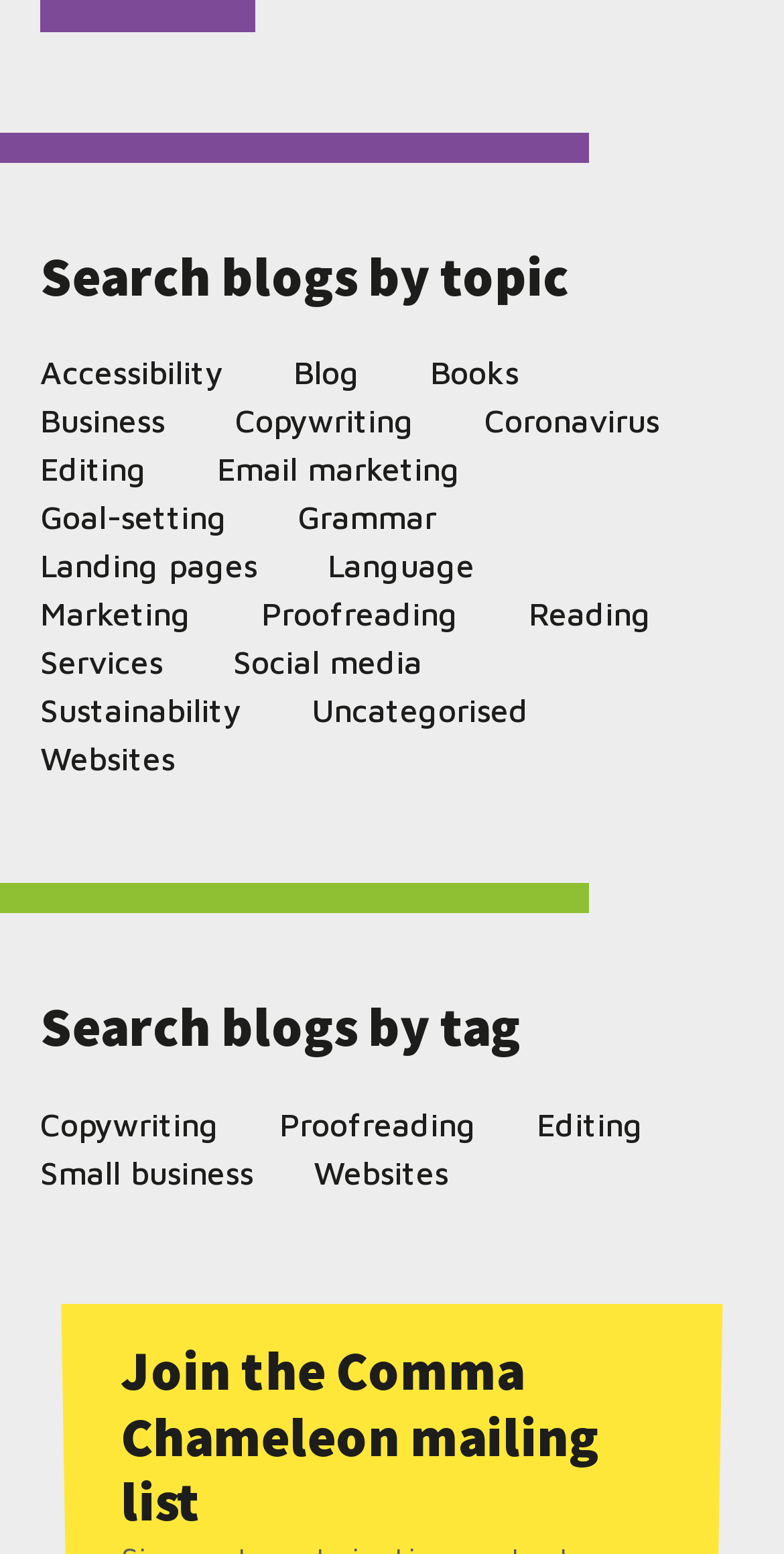What is the topic of the last link under 'Search blogs by topic'?
Could you please answer the question thoroughly and with as much detail as possible?

The last link under the 'Search blogs by topic' heading is 'Websites', which is located at the bottom of the list.